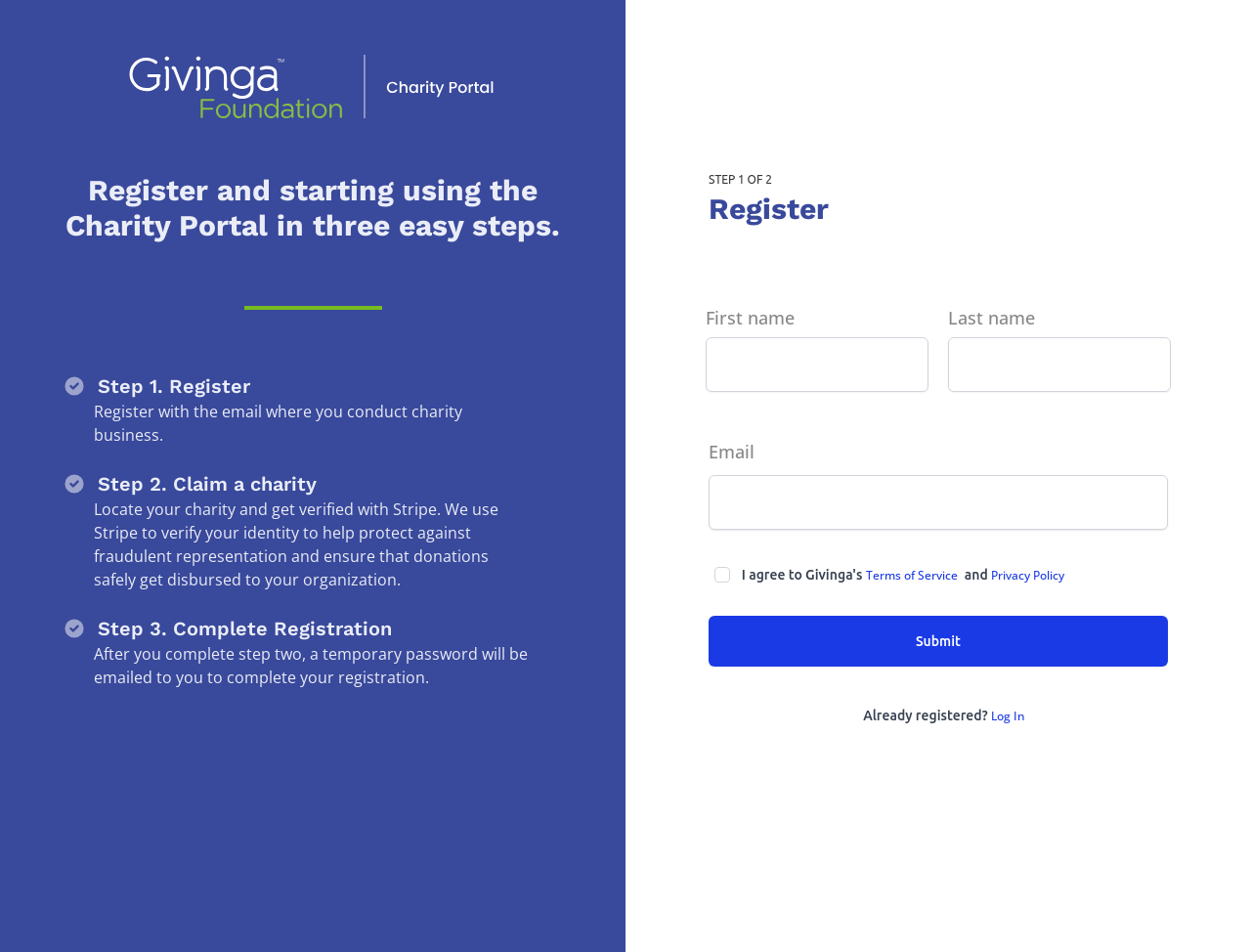Pinpoint the bounding box coordinates of the element to be clicked to execute the instruction: "Click Submit".

[0.566, 0.647, 0.934, 0.7]